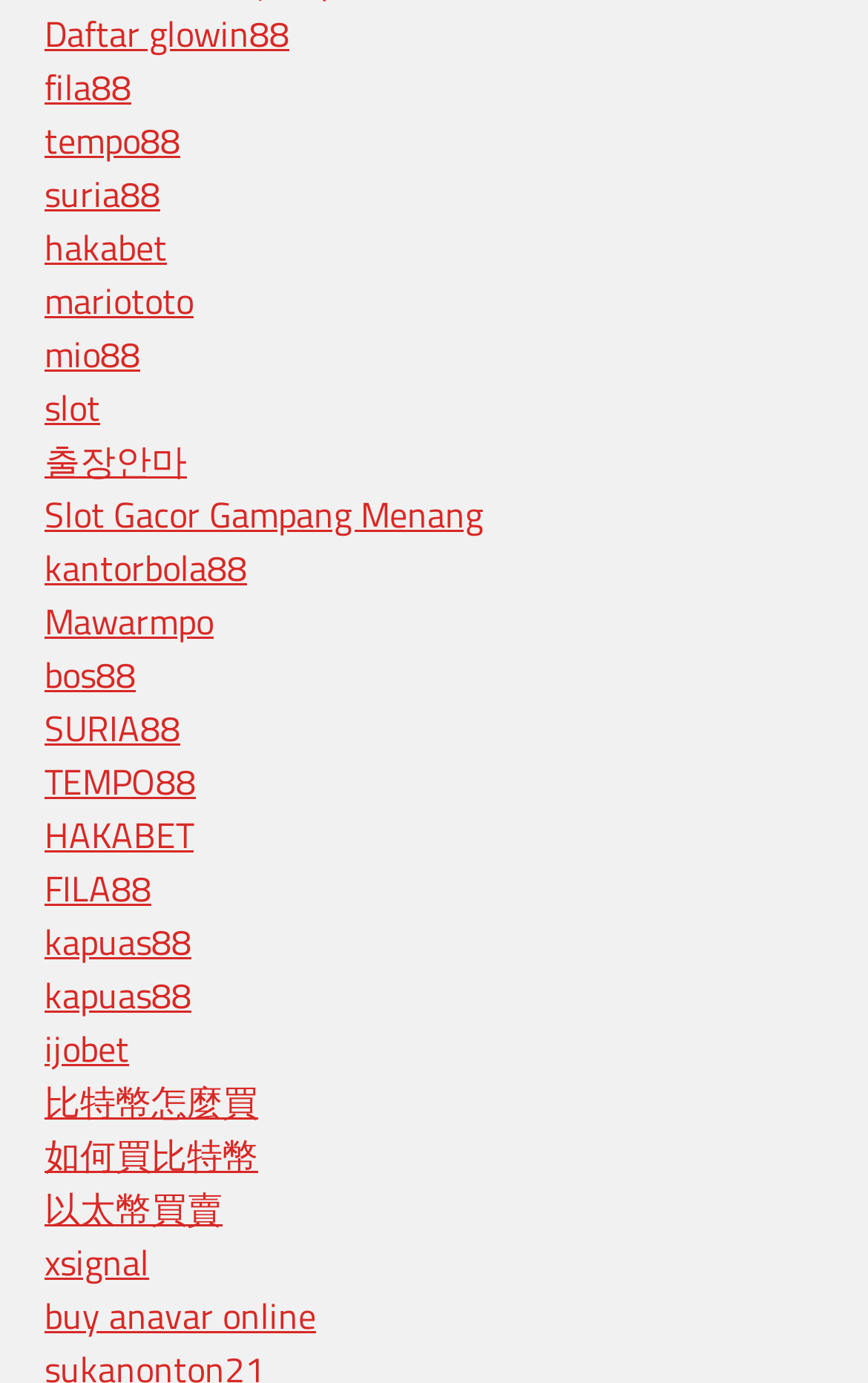Provide a one-word or short-phrase answer to the question:
What is the common theme among the links 'fila88', 'tempo88', and 'suria88'?

Online gambling